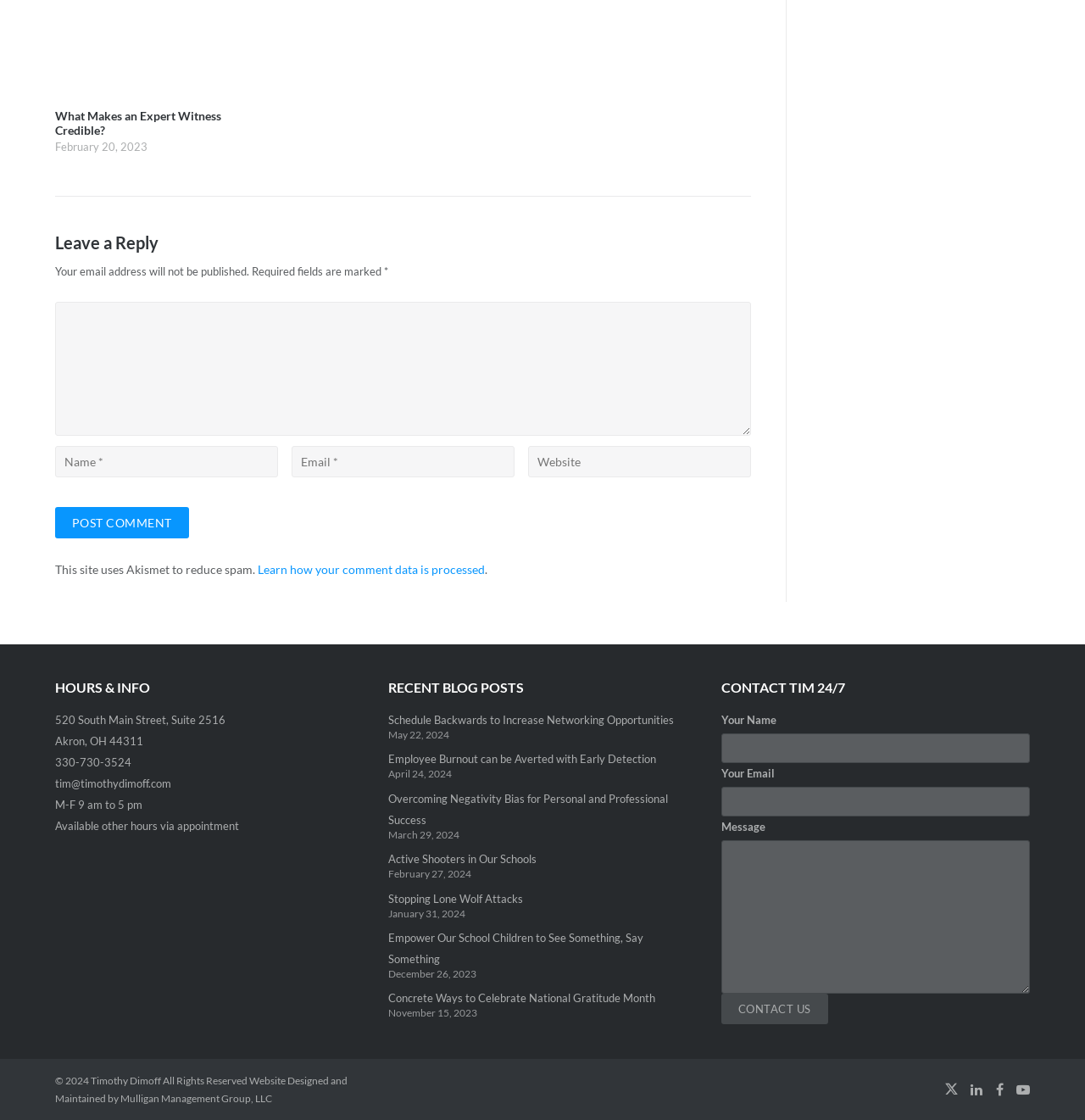How many social media links are listed at the bottom of the webpage?
Look at the image and answer the question using a single word or phrase.

4